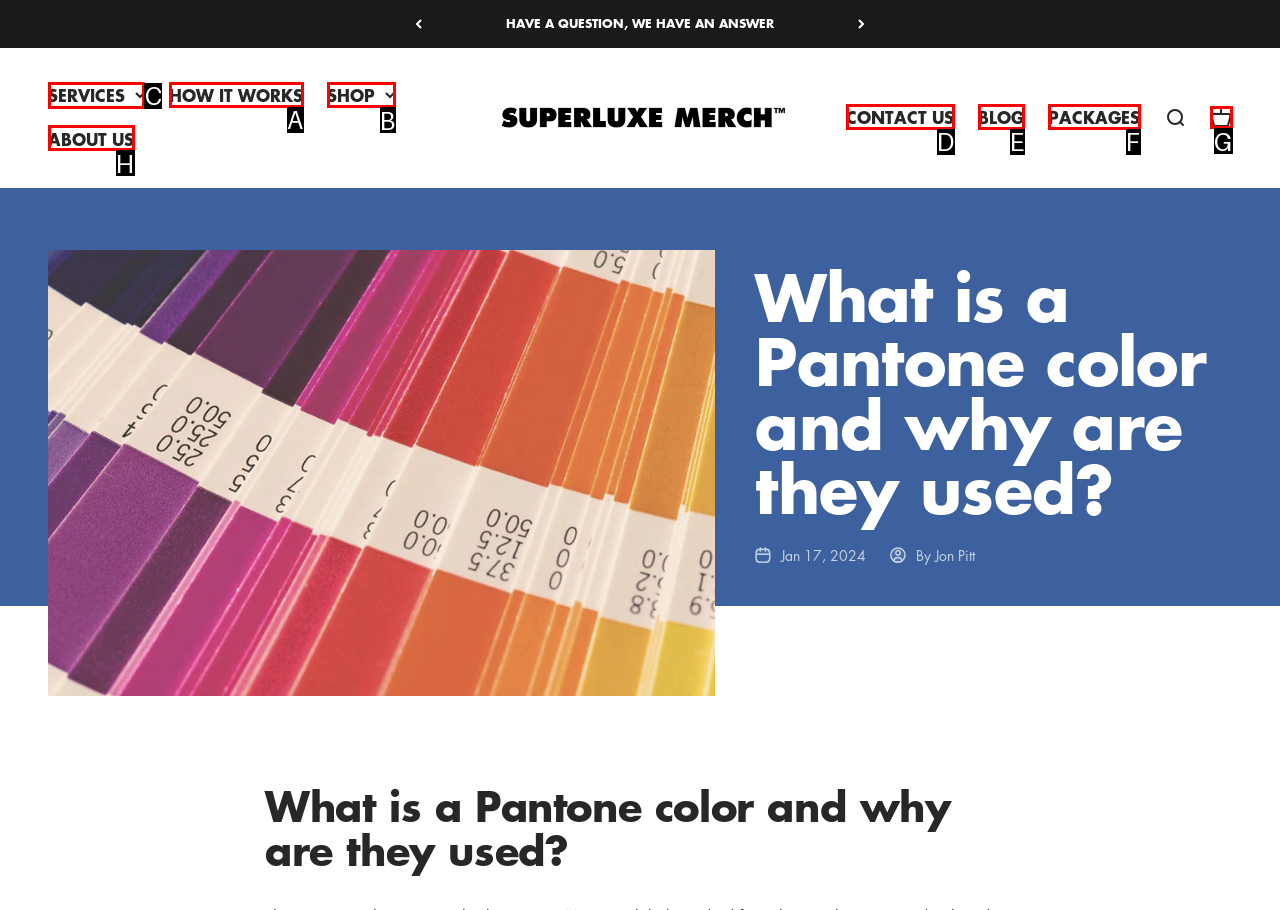Tell me which one HTML element I should click to complete the following task: Open the 'SERVICES' menu
Answer with the option's letter from the given choices directly.

C